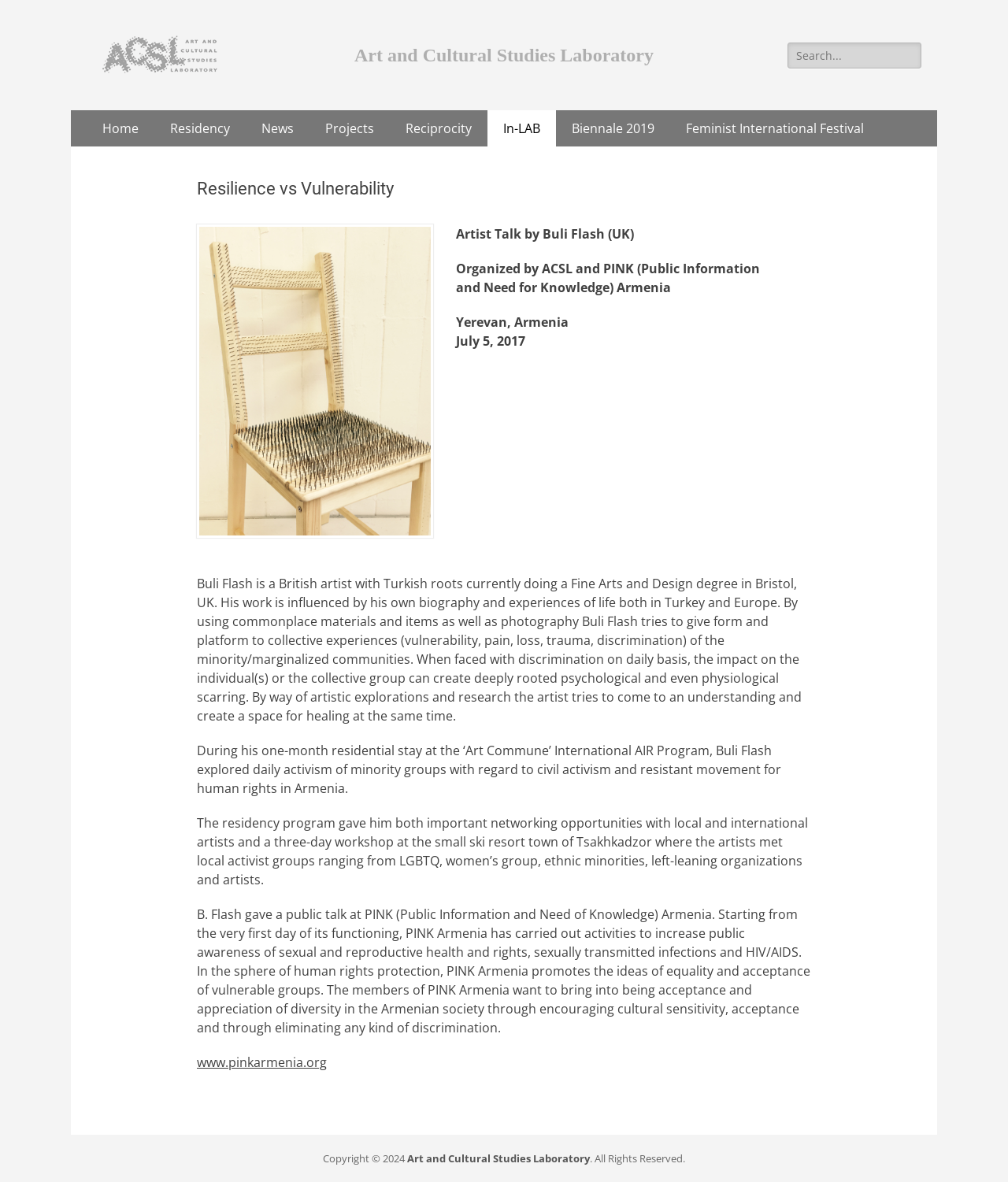Determine the coordinates of the bounding box that should be clicked to complete the instruction: "Search for something". The coordinates should be represented by four float numbers between 0 and 1: [left, top, right, bottom].

[0.781, 0.036, 0.914, 0.058]